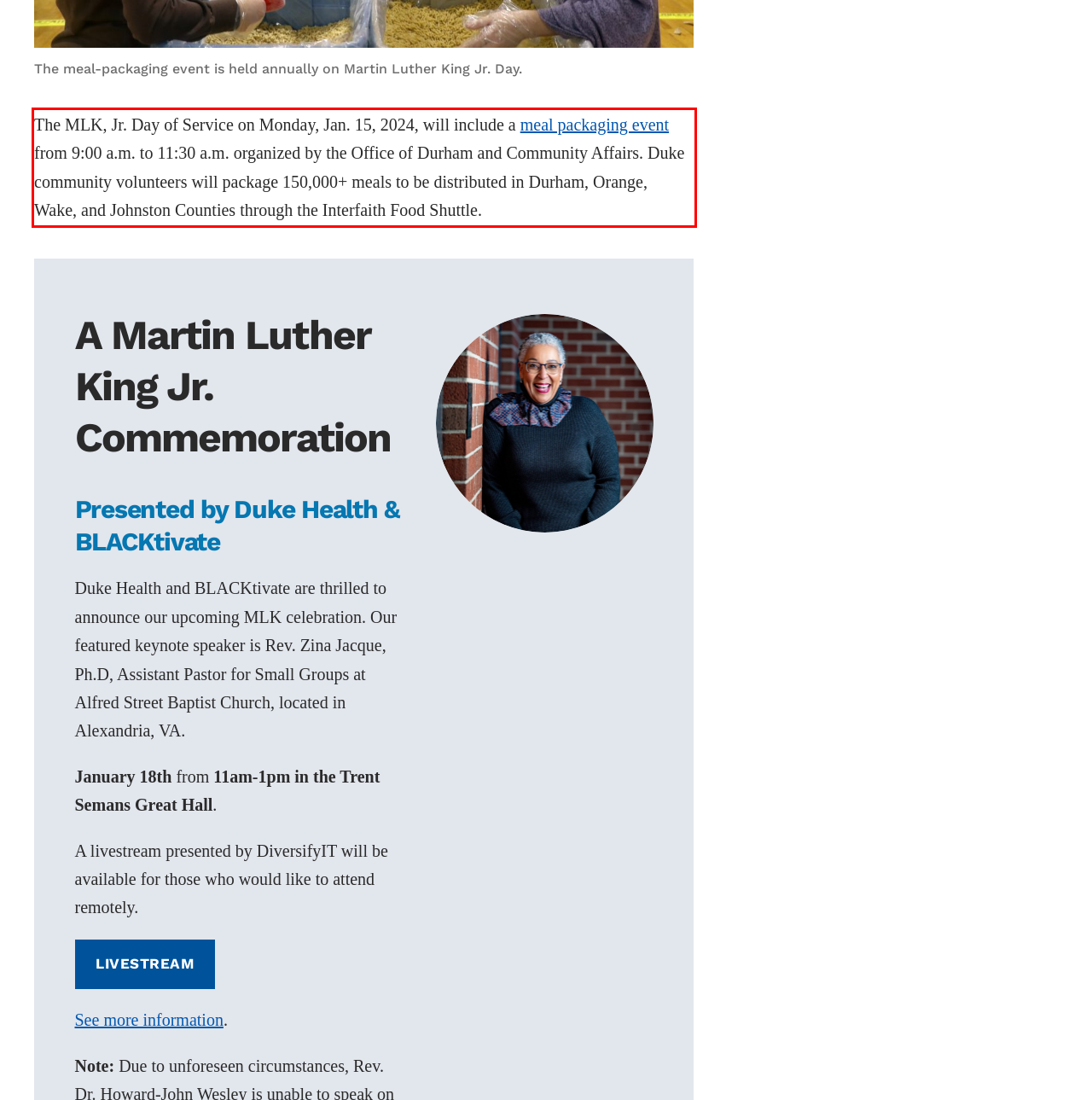Look at the webpage screenshot and recognize the text inside the red bounding box.

The MLK, Jr. Day of Service on Monday, Jan. 15, 2024, will include a meal packaging event from 9:00 a.m. to 11:30 a.m. organized by the Office of Durham and Community Affairs. Duke community volunteers will package 150,000+ meals to be distributed in Durham, Orange, Wake, and Johnston Counties through the Interfaith Food Shuttle.